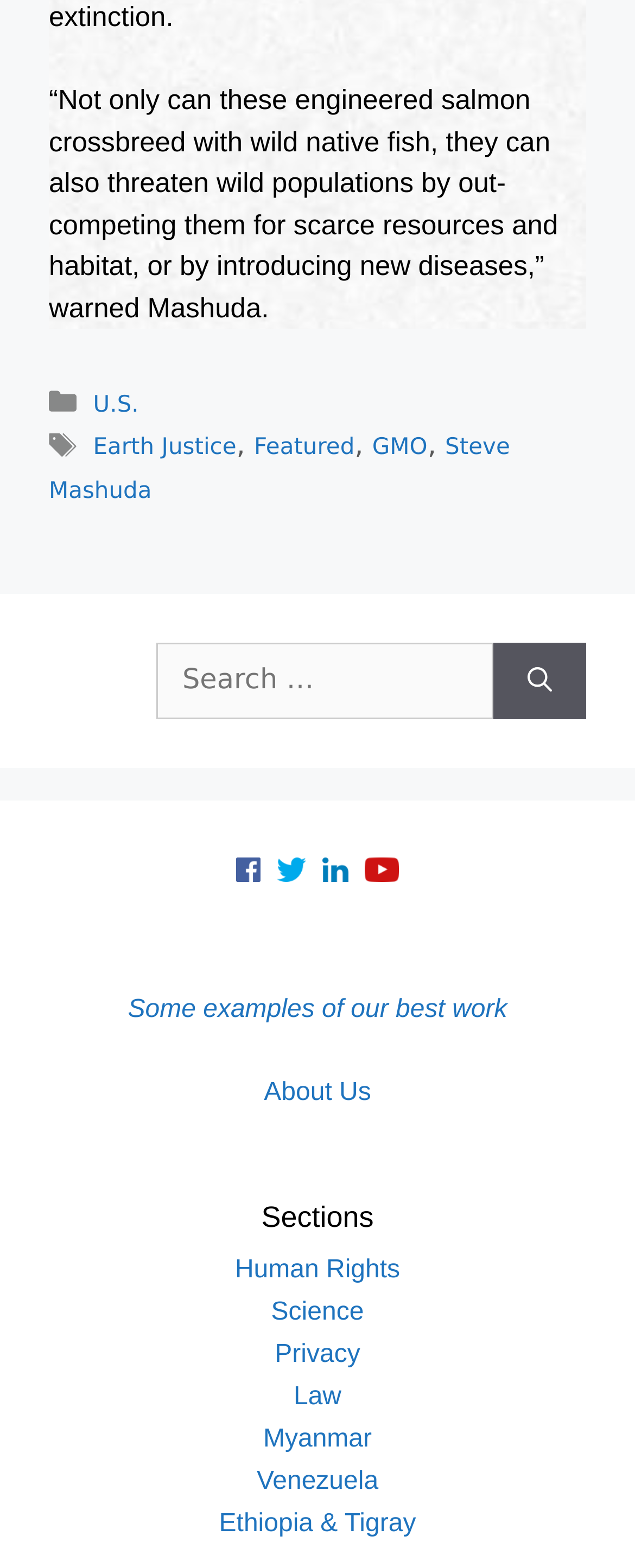Please determine the bounding box coordinates for the element that should be clicked to follow these instructions: "Click on the GMO tag".

[0.586, 0.278, 0.673, 0.294]